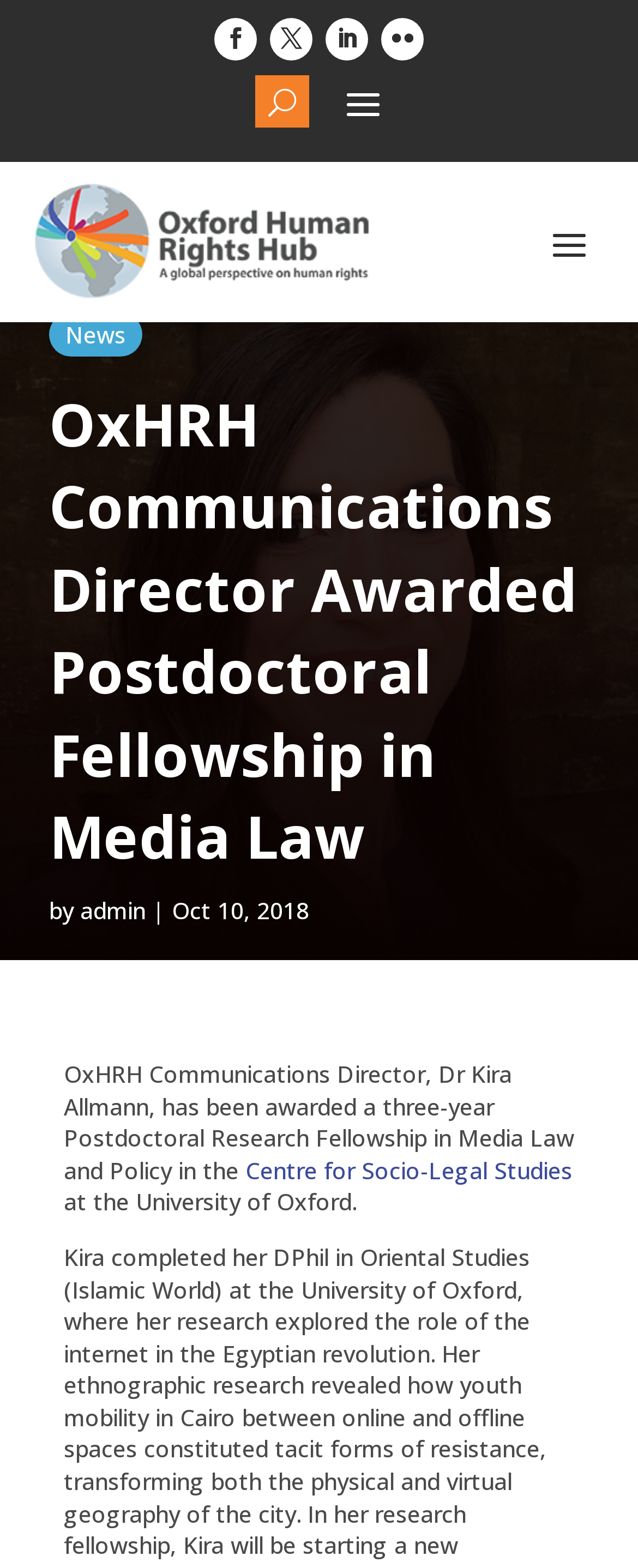Specify the bounding box coordinates for the region that must be clicked to perform the given instruction: "Click the U button".

[0.4, 0.048, 0.485, 0.082]